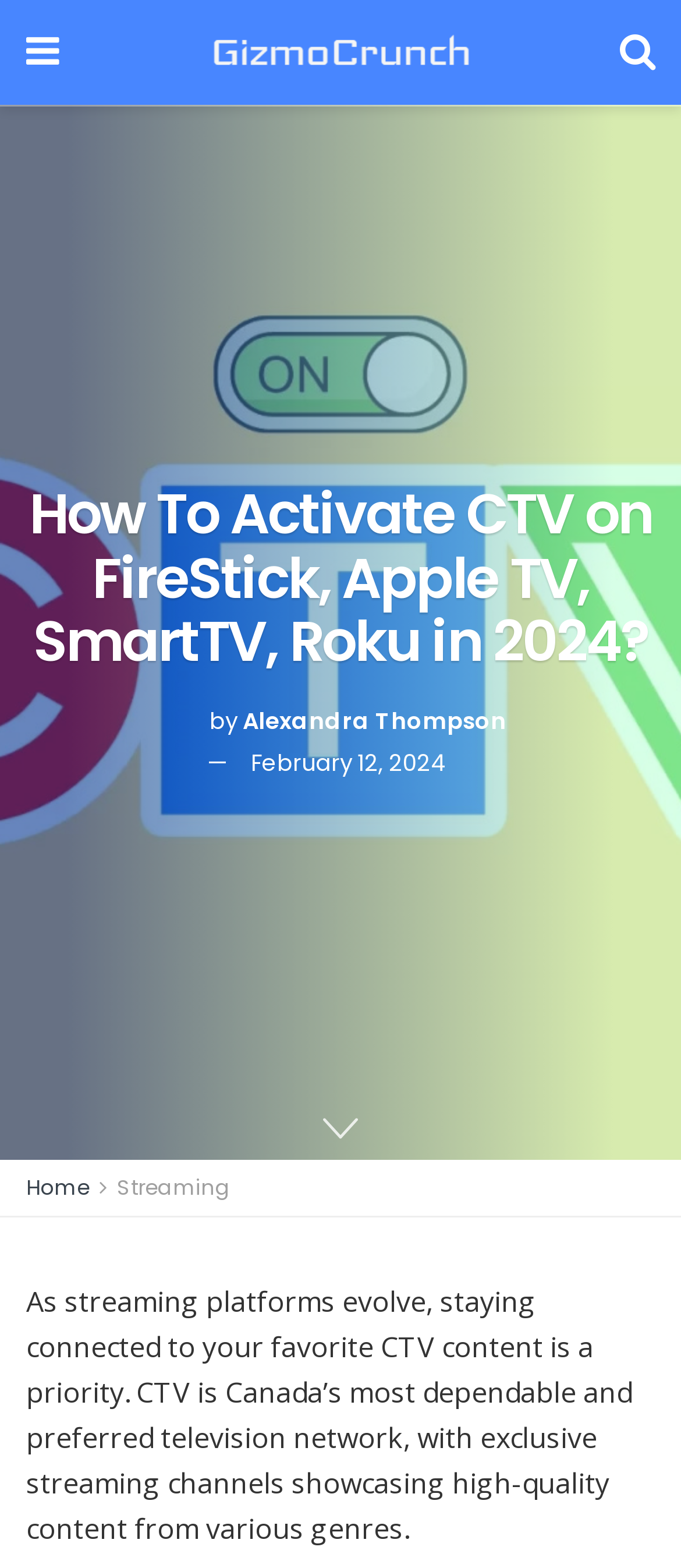Please examine the image and provide a detailed answer to the question: What is the date of publication of the article?

The date of publication can be found below the author's name, and it is in the format of month, day, and year.